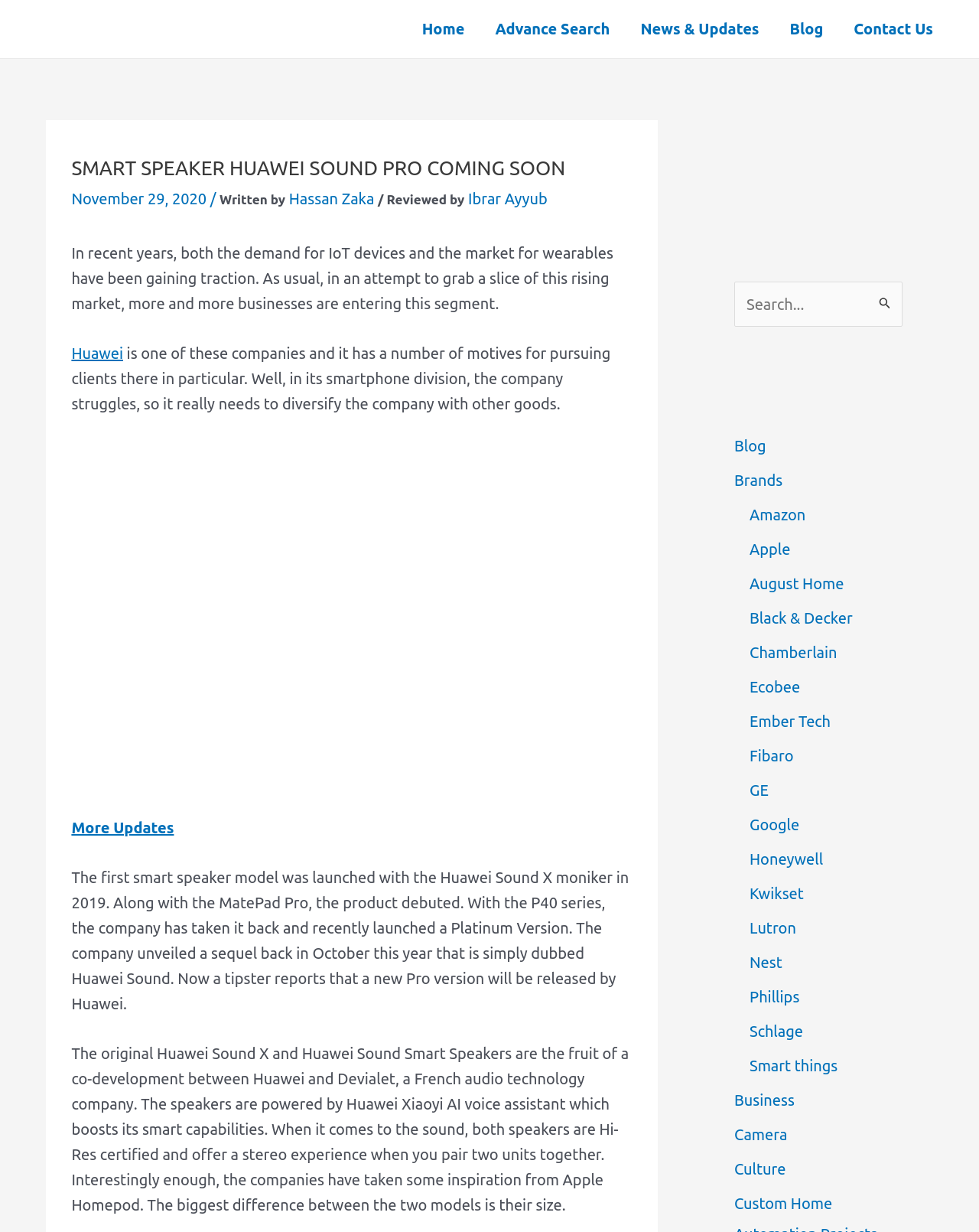Find the bounding box coordinates for the UI element whose description is: "parent_node: Search for: value="Search"". The coordinates should be four float numbers between 0 and 1, in the format [left, top, right, bottom].

[0.887, 0.229, 0.922, 0.257]